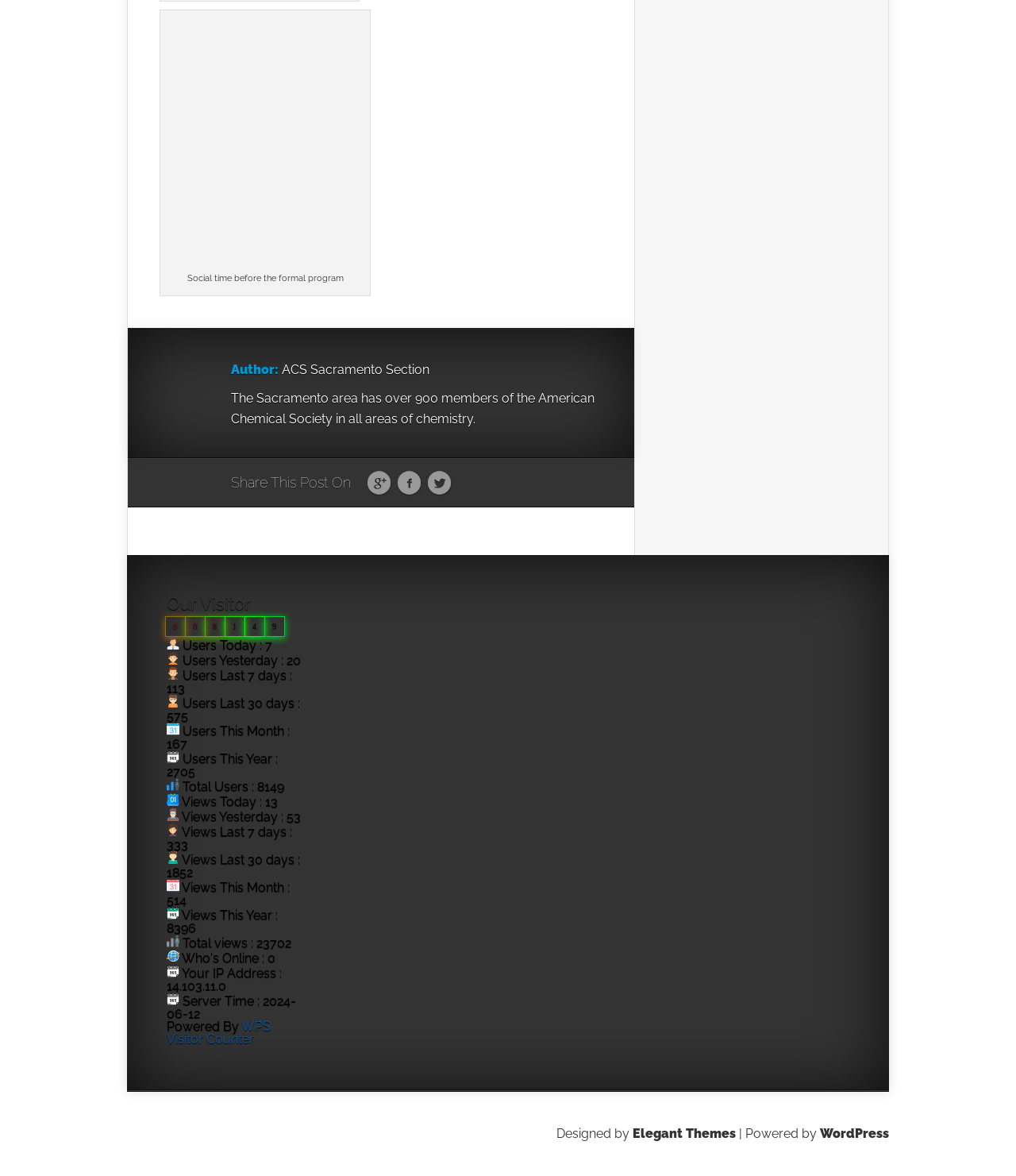Locate the bounding box coordinates of the UI element described by: "WPS Visitor Counter". Provide the coordinates as four float numbers between 0 and 1, formatted as [left, top, right, bottom].

[0.164, 0.866, 0.266, 0.89]